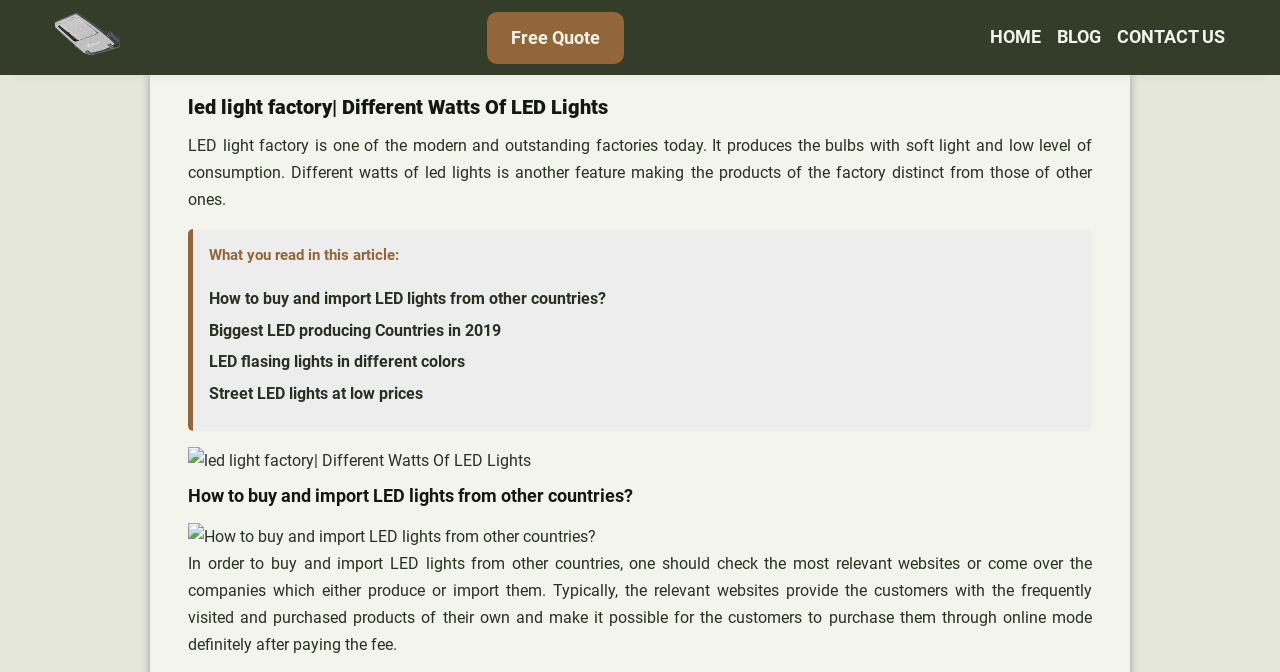What is a feature of the factory's products?
From the screenshot, supply a one-word or short-phrase answer.

Different watts of led lights